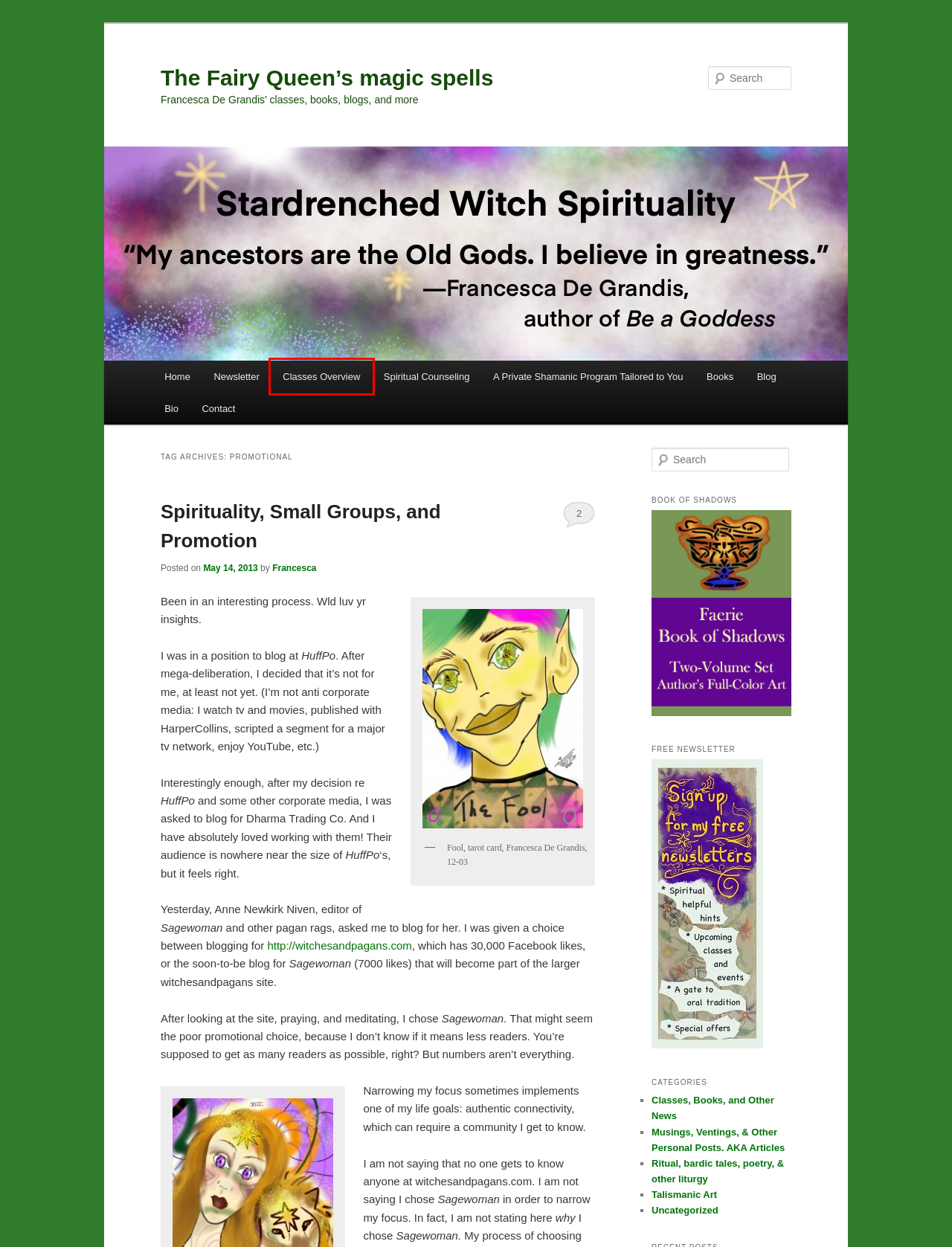Evaluate the webpage screenshot and identify the element within the red bounding box. Select the webpage description that best fits the new webpage after clicking the highlighted element. Here are the candidates:
A. Books | Faerie magic—Goddess witch spells—with Francesca De Grandis
B. Pastoral Counseling | Faerie magic—Goddess witch spells—with Francesca De Grandis
C. Classes | Faerie magic—Goddess witch spells—with Francesca De Grandis
D. Book of Shadows | The Fairy Queen’s magic spells
E. Ritual, bardic tales, poetry, & other liturgy | The Fairy Queen’s magic spells
F. Talismanic Art | The Fairy Queen’s magic spells
G. PaganSquare - PaganSquare
H. Contact | Faerie magic—Goddess witch spells—with Francesca De Grandis

C